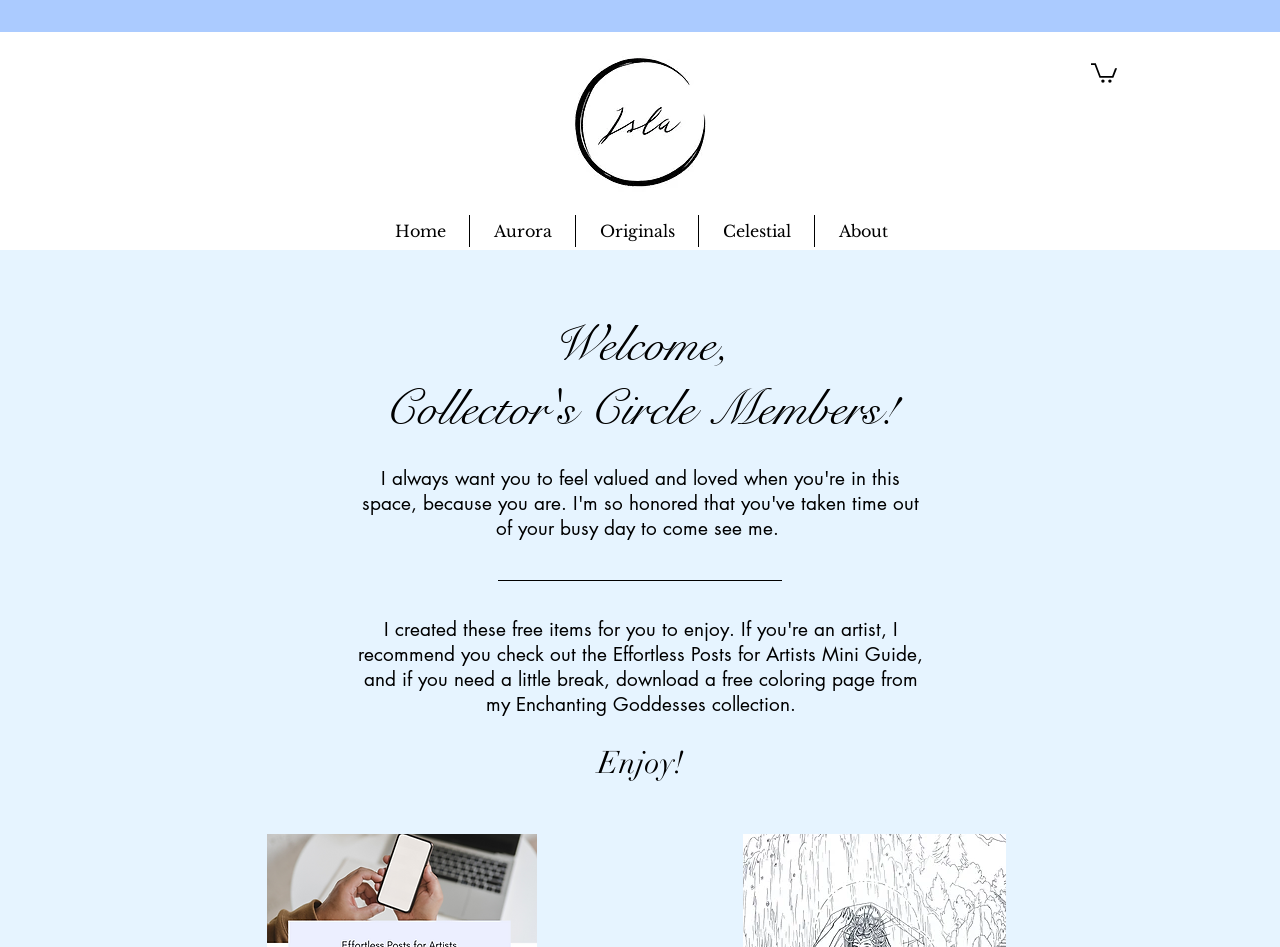What is the greeting message?
Please respond to the question with a detailed and thorough explanation.

I found a heading element with the text 'Welcome,' which appears to be a greeting message to the website visitors.